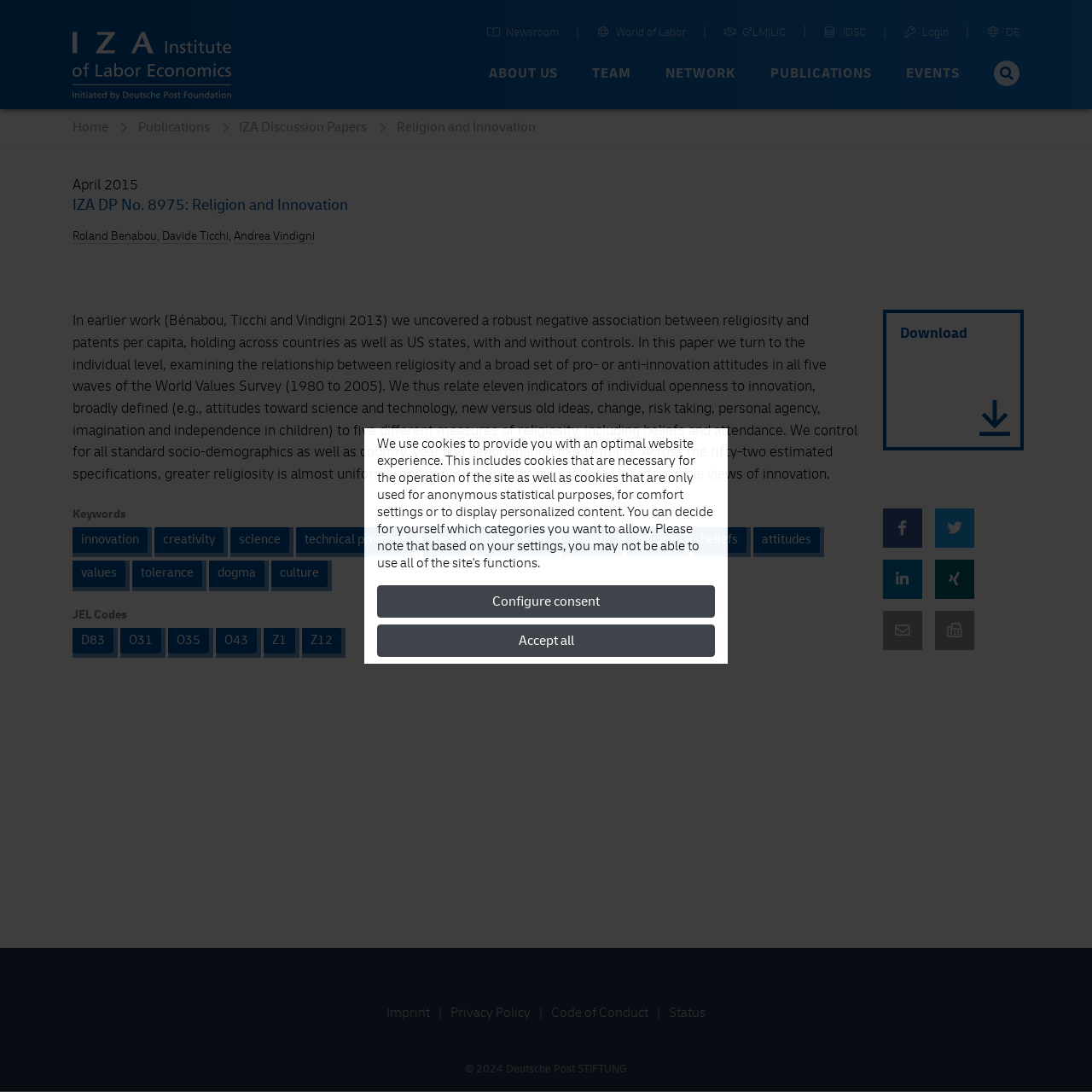Determine the bounding box coordinates for the HTML element mentioned in the following description: "Religion and Innovation". The coordinates should be a list of four floats ranging from 0 to 1, represented as [left, top, right, bottom].

[0.363, 0.109, 0.49, 0.124]